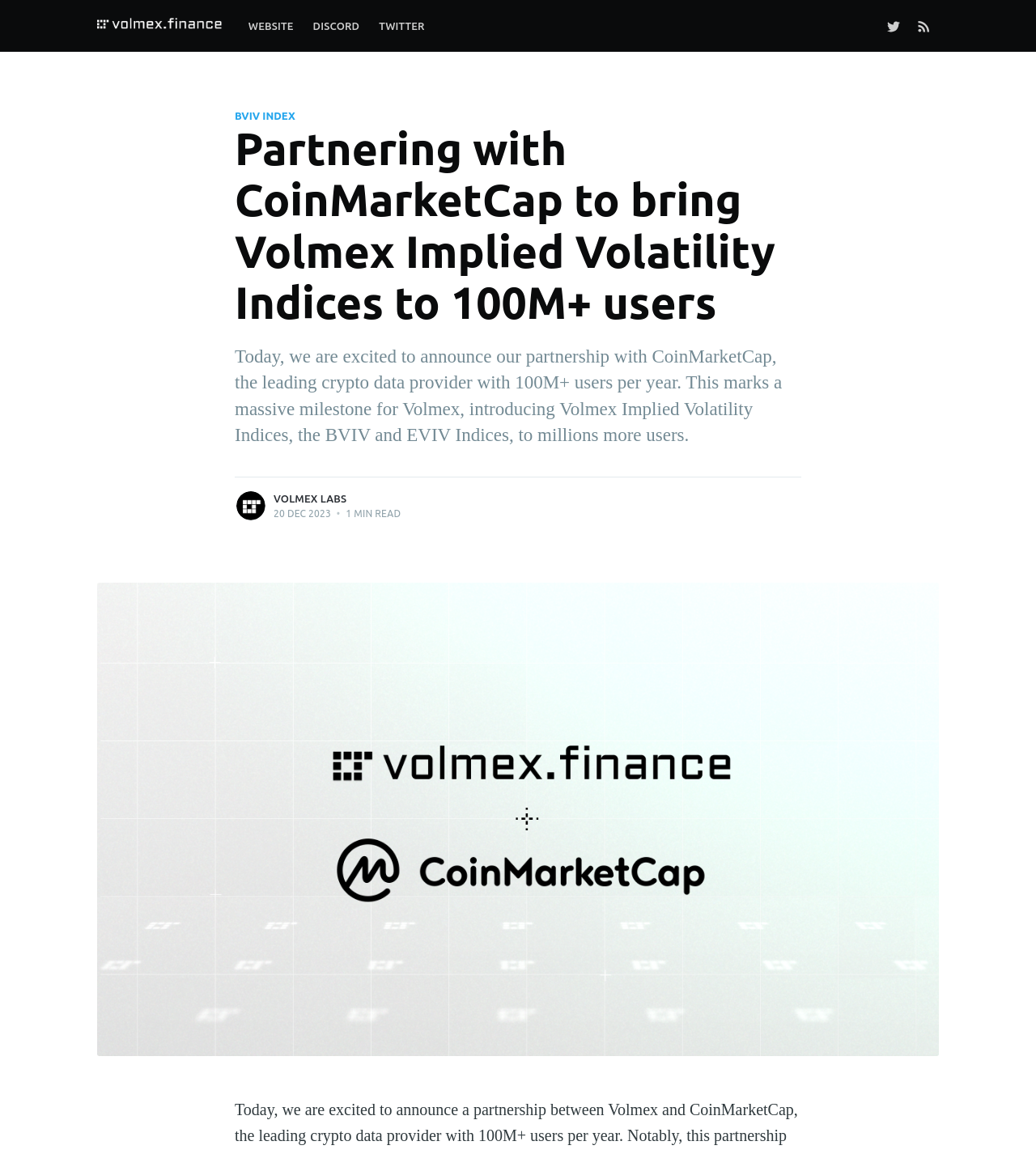Provide the bounding box coordinates of the HTML element this sentence describes: "parent_node: Volmex Labs". The bounding box coordinates consist of four float numbers between 0 and 1, i.e., [left, top, right, bottom].

[0.227, 0.424, 0.258, 0.452]